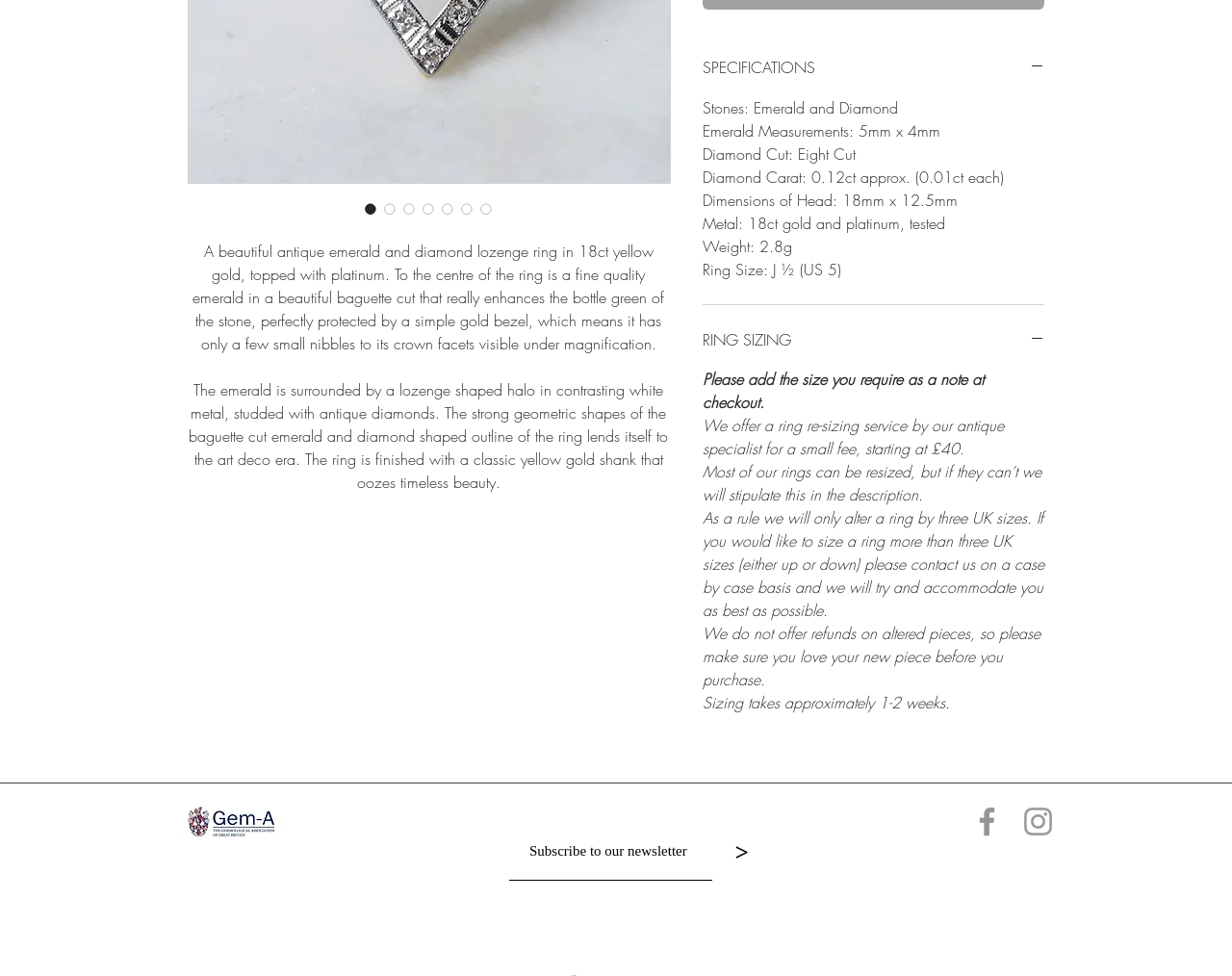Identify the bounding box coordinates for the UI element described by the following text: "aria-label="Grey Instagram Icon"". Provide the coordinates as four float numbers between 0 and 1, in the format [left, top, right, bottom].

[0.827, 0.772, 0.858, 0.81]